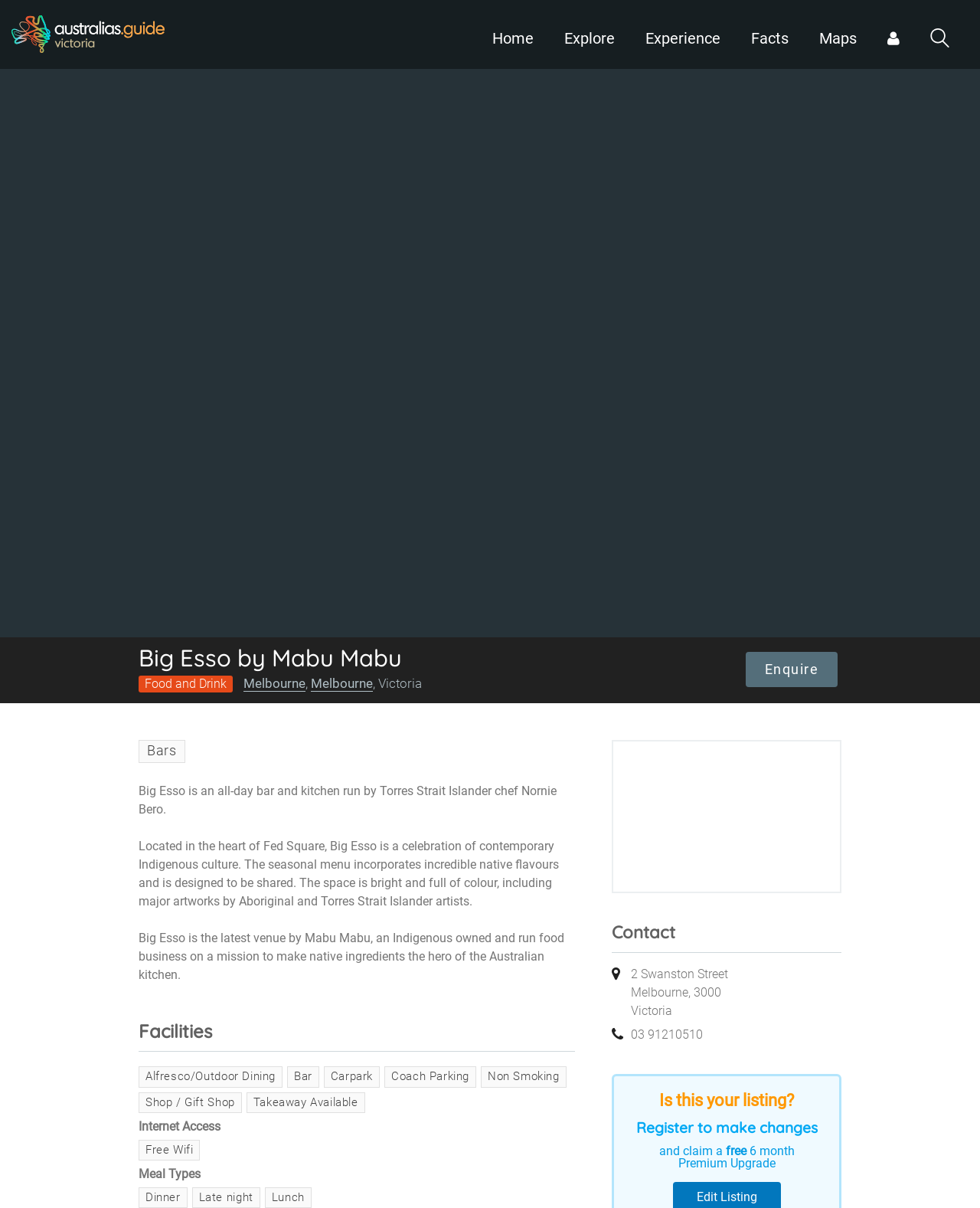Can you give a comprehensive explanation to the question given the content of the image?
What type of venue is Big Esso?

Based on the webpage, Big Esso is described as an all-day bar and kitchen run by Torres Strait Islander chef Nornie Bero, indicating that it is a venue that serves food and drinks.